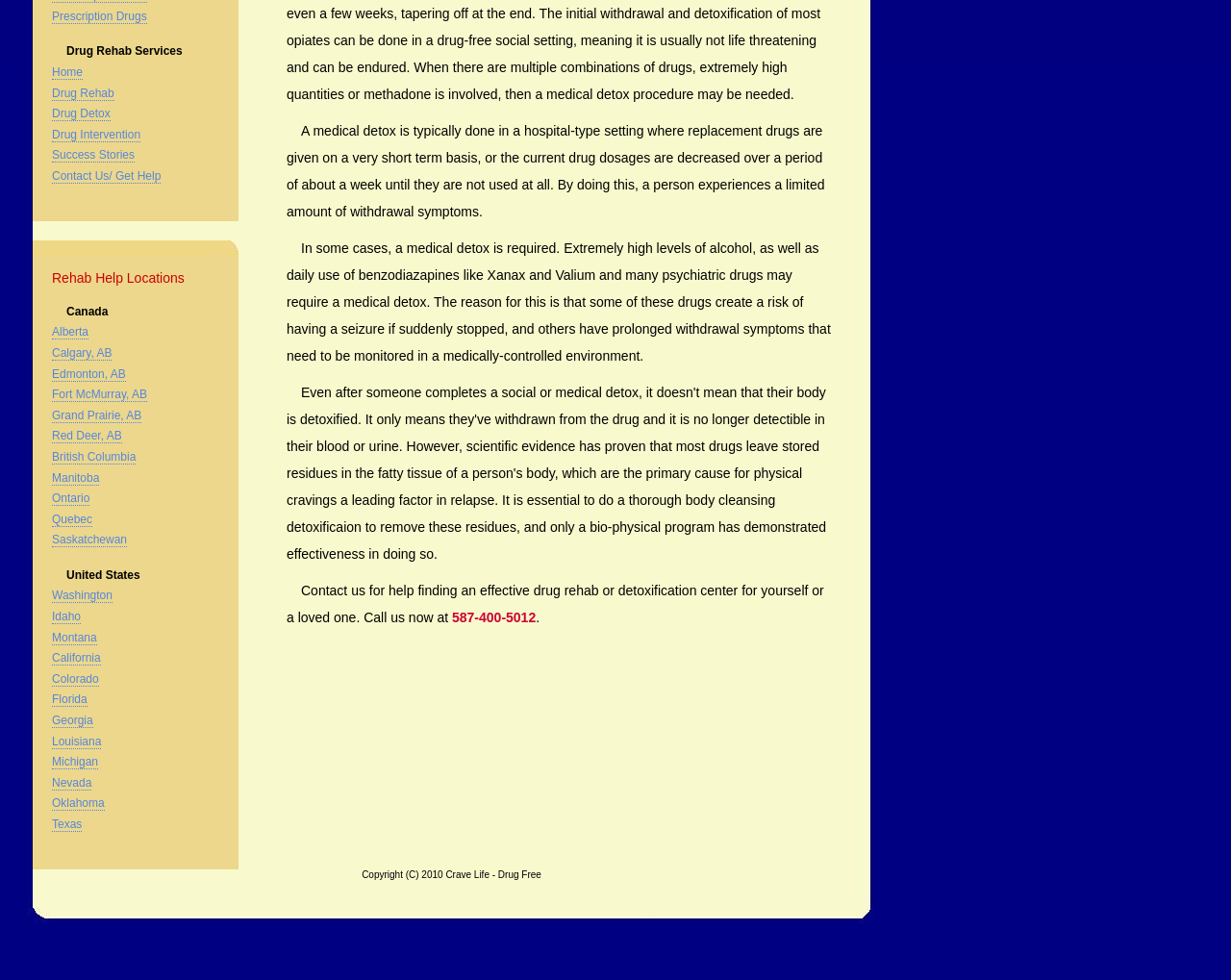Using the element description Grand Prairie, AB, predict the bounding box coordinates for the UI element. Provide the coordinates in (top-left x, top-left y, bottom-right x, bottom-right y) format with values ranging from 0 to 1.

[0.042, 0.417, 0.115, 0.432]